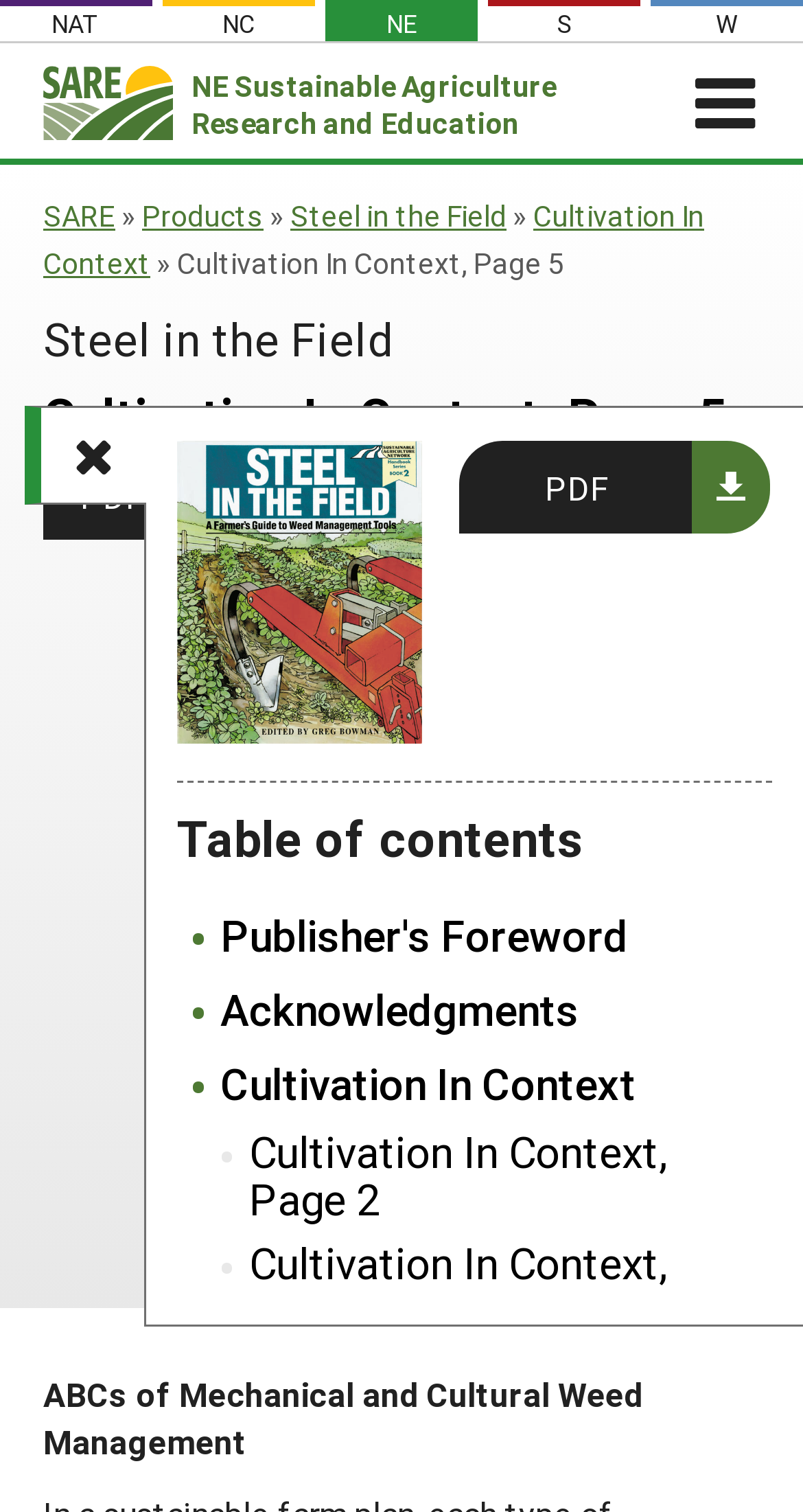How many images are there on the page?
Please use the image to provide a one-word or short phrase answer.

2